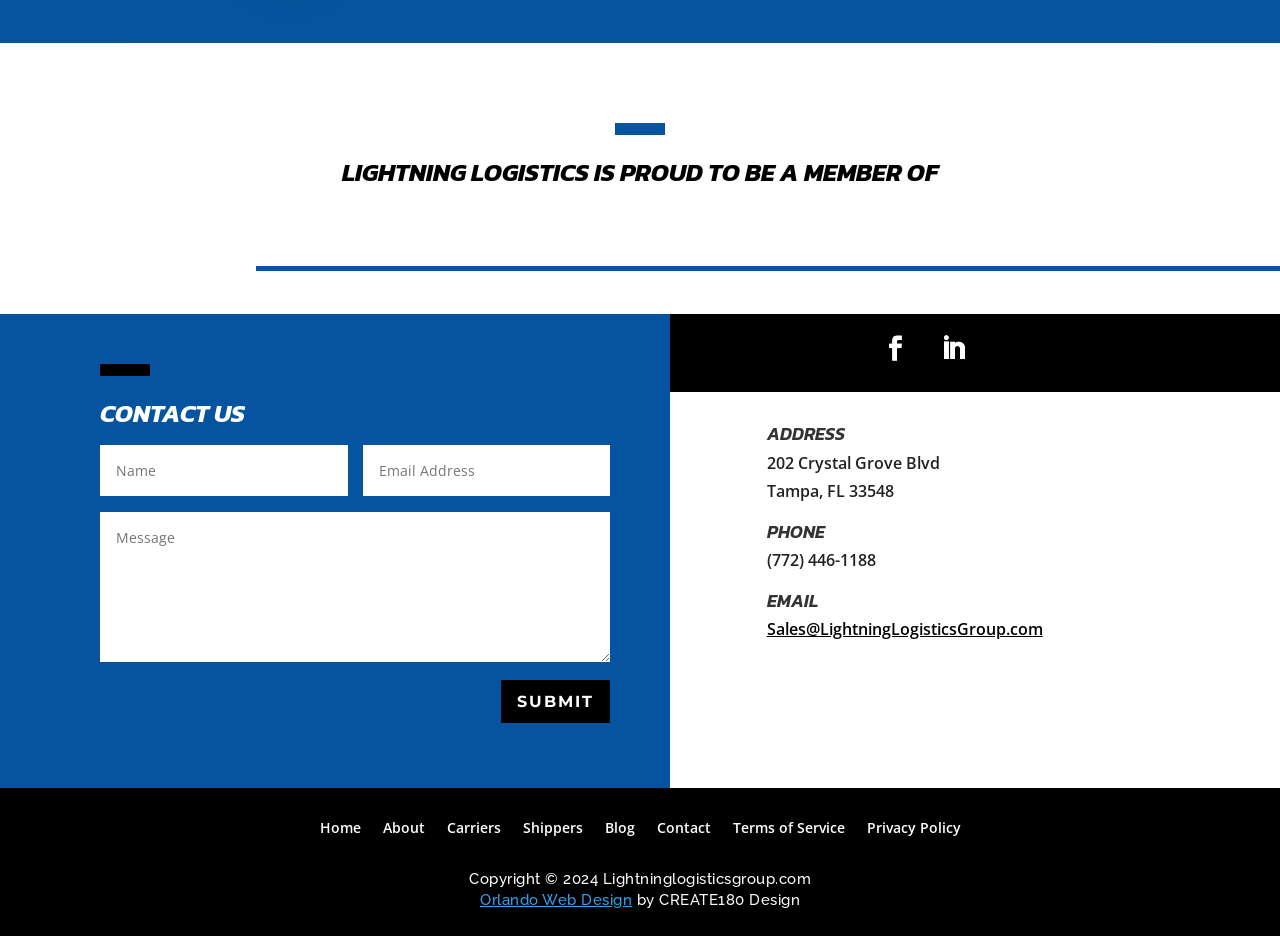Respond to the question below with a single word or phrase:
What is the company name?

Lightning Logistics